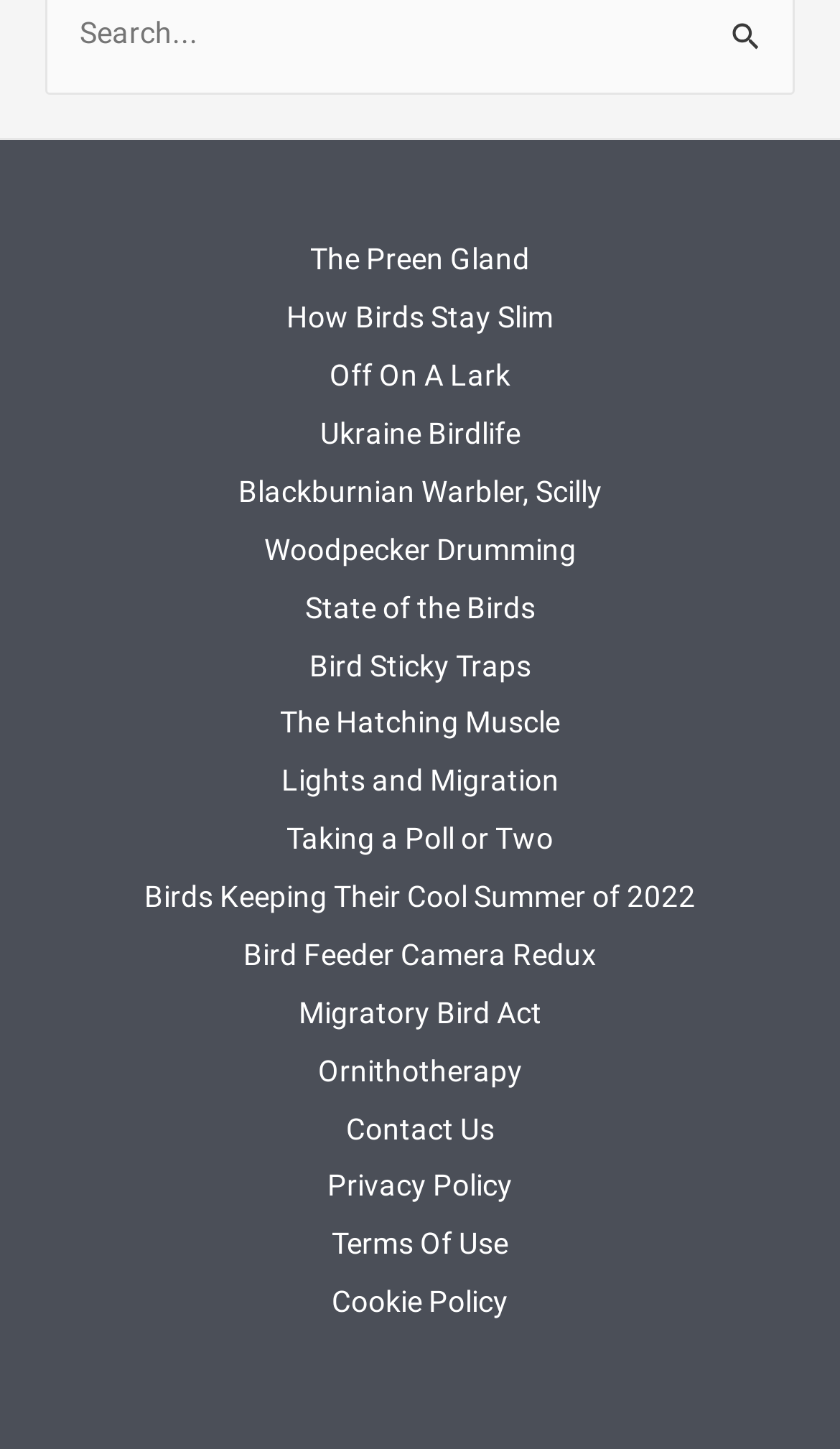Locate the UI element described by Taking a Poll or Two in the provided webpage screenshot. Return the bounding box coordinates in the format (top-left x, top-left y, bottom-right x, bottom-right y), ensuring all values are between 0 and 1.

[0.29, 0.564, 0.71, 0.604]